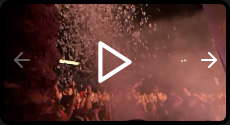Explain the image thoroughly, mentioning every notable detail.

The image captures a vibrant scene from a lively event, possibly a concert or festival, where an enthusiastic crowd is seen enjoying an electrifying performance. Confetti and special effects, such as smoke or haze, create a thrilling atmosphere, amplifying the excitement among the audience. In the foreground, a prominent play button suggests that this is part of a video presentation or slide show, inviting viewers to engage with the experience further. The surrounding visual elements enhance the festive ambiance, making it clear that this moment is filled with joy and celebration.